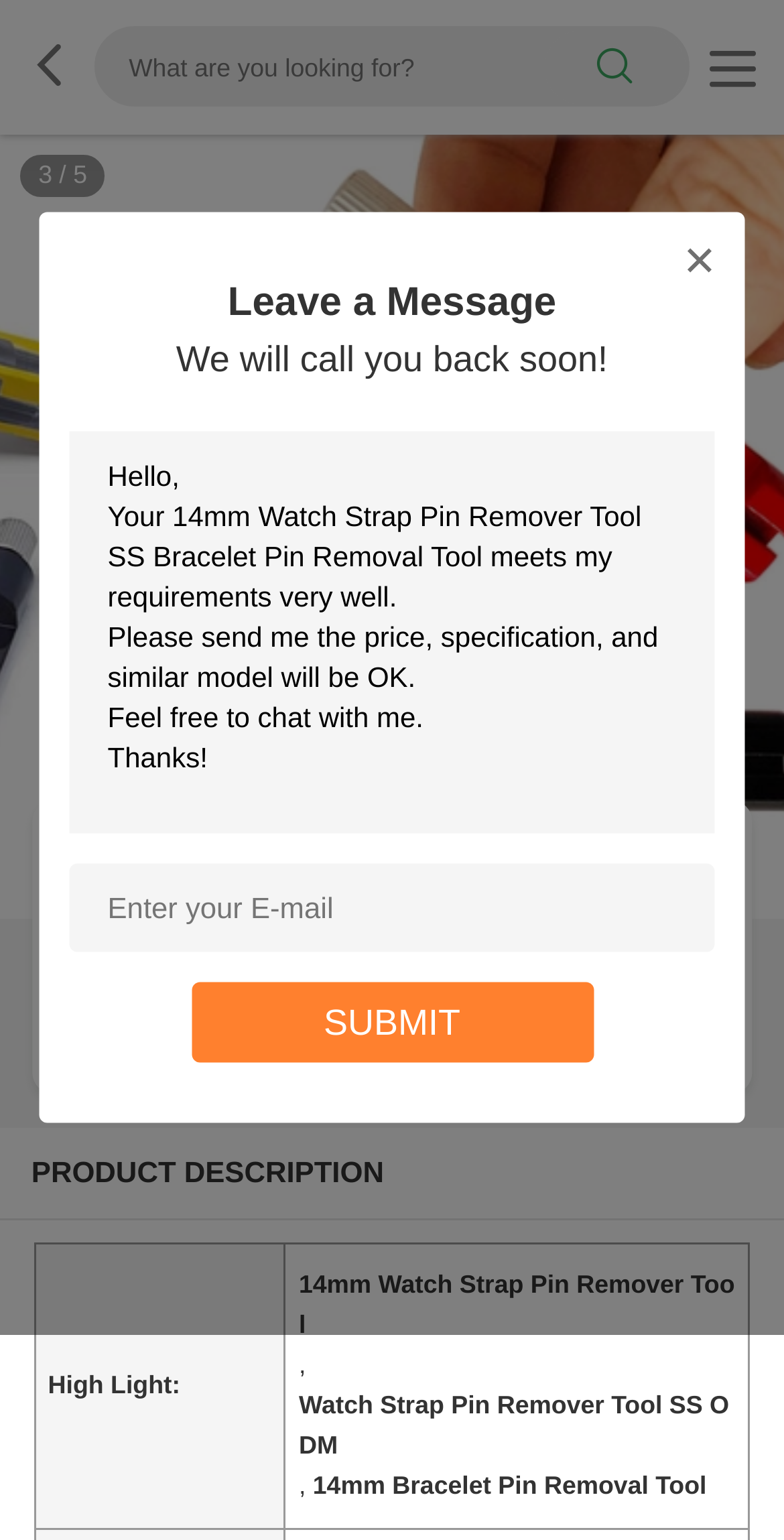Can you find and generate the webpage's heading?

14mm Watch Strap Pin Remover Tool SS Bracelet Pin Removal Tool